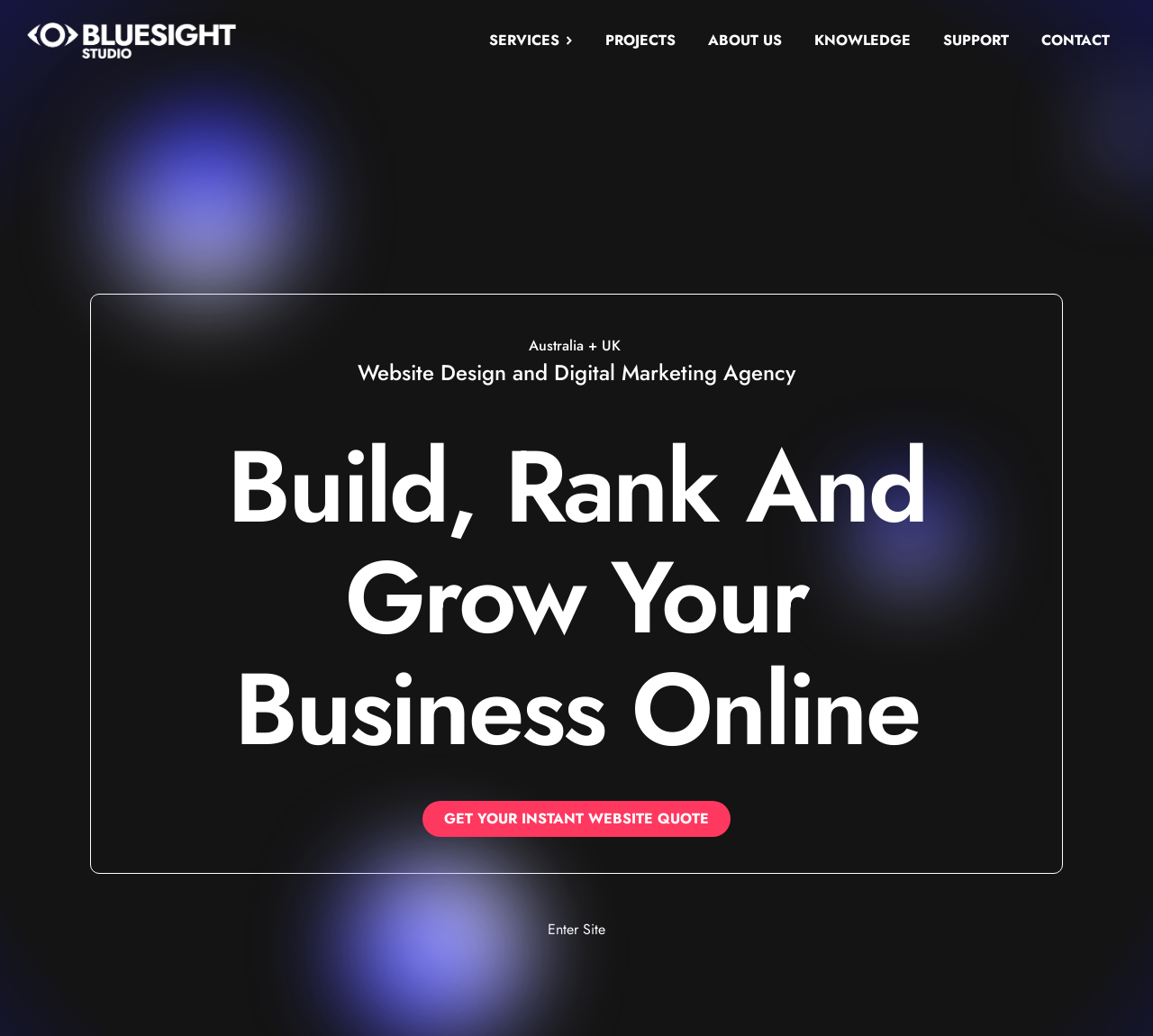Present a detailed account of what is displayed on the webpage.

The webpage is for Bluesight Studio, a digital marketing agency with offices in Australia and the UK. At the top left corner, there is a white logo of Bluesight Studio. Below the logo, there is a navigation menu with five links: SERVICES, PROJECTS, ABOUT US, KNOWLEDGE, and SUPPORT, followed by CONTACT at the far right. Each link has a chevron-down icon next to it, indicating that they are dropdown menus.

In the center of the page, there are two headings. The first heading, "Australia + UK Website Design and Digital Marketing Agency", is located above the second heading, "Build, Rank And Grow Your Business Online". The second heading is larger and more prominent than the first one.

Below the headings, there is a call-to-action link, "GET YOUR INSTANT WEBSITE QUOTE", which is centered on the page. At the bottom center of the page, there is another link, "Enter Site", which appears to be a button to enter the main website.

Overall, the webpage has a simple and clean design, with a focus on promoting Bluesight Studio's services and encouraging visitors to take action.